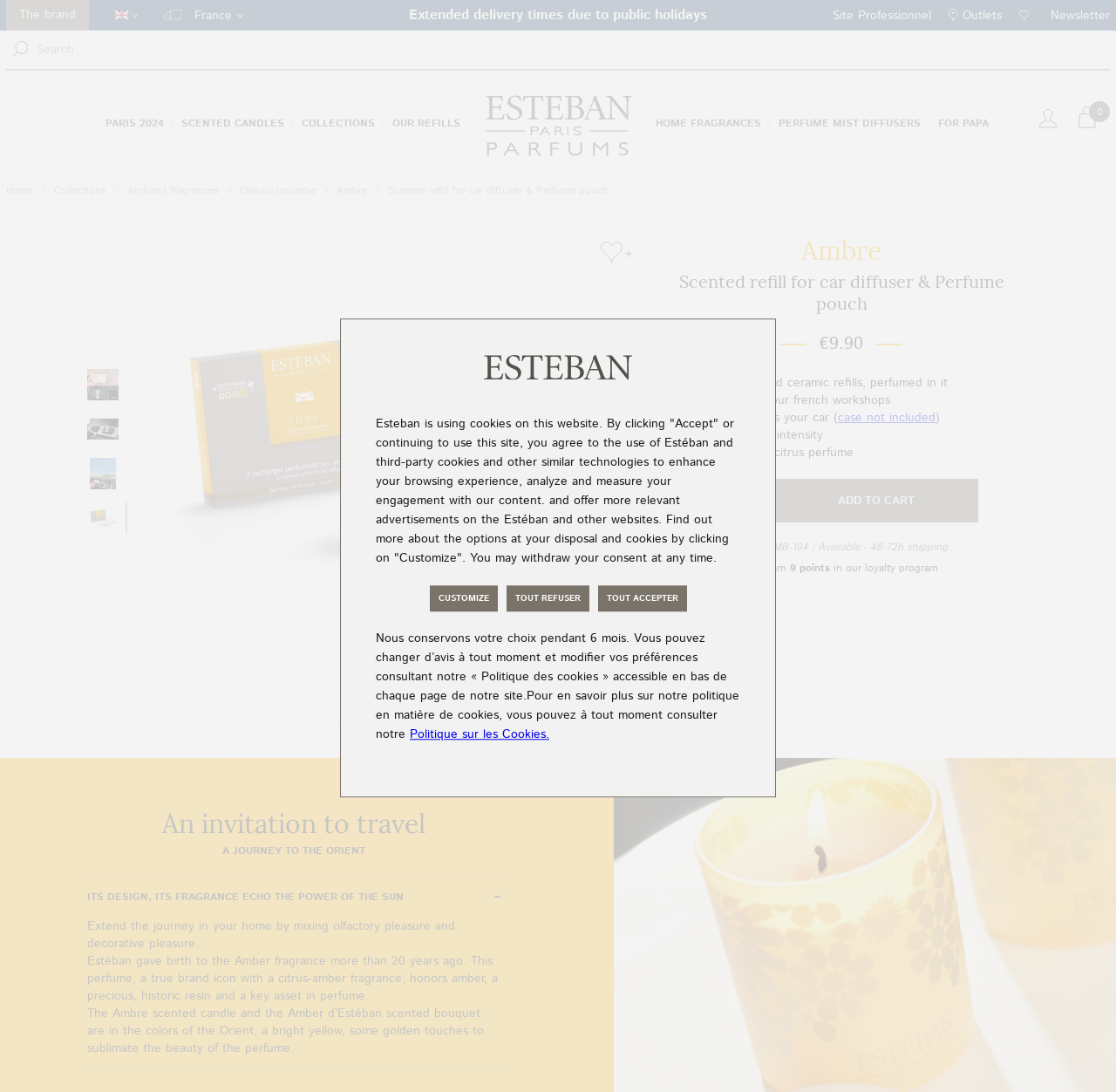Pinpoint the bounding box coordinates of the area that should be clicked to complete the following instruction: "Click on the Ambre scented refill for car diffuser image". The coordinates must be given as four float numbers between 0 and 1, i.e., [left, top, right, bottom].

[0.078, 0.338, 0.106, 0.367]